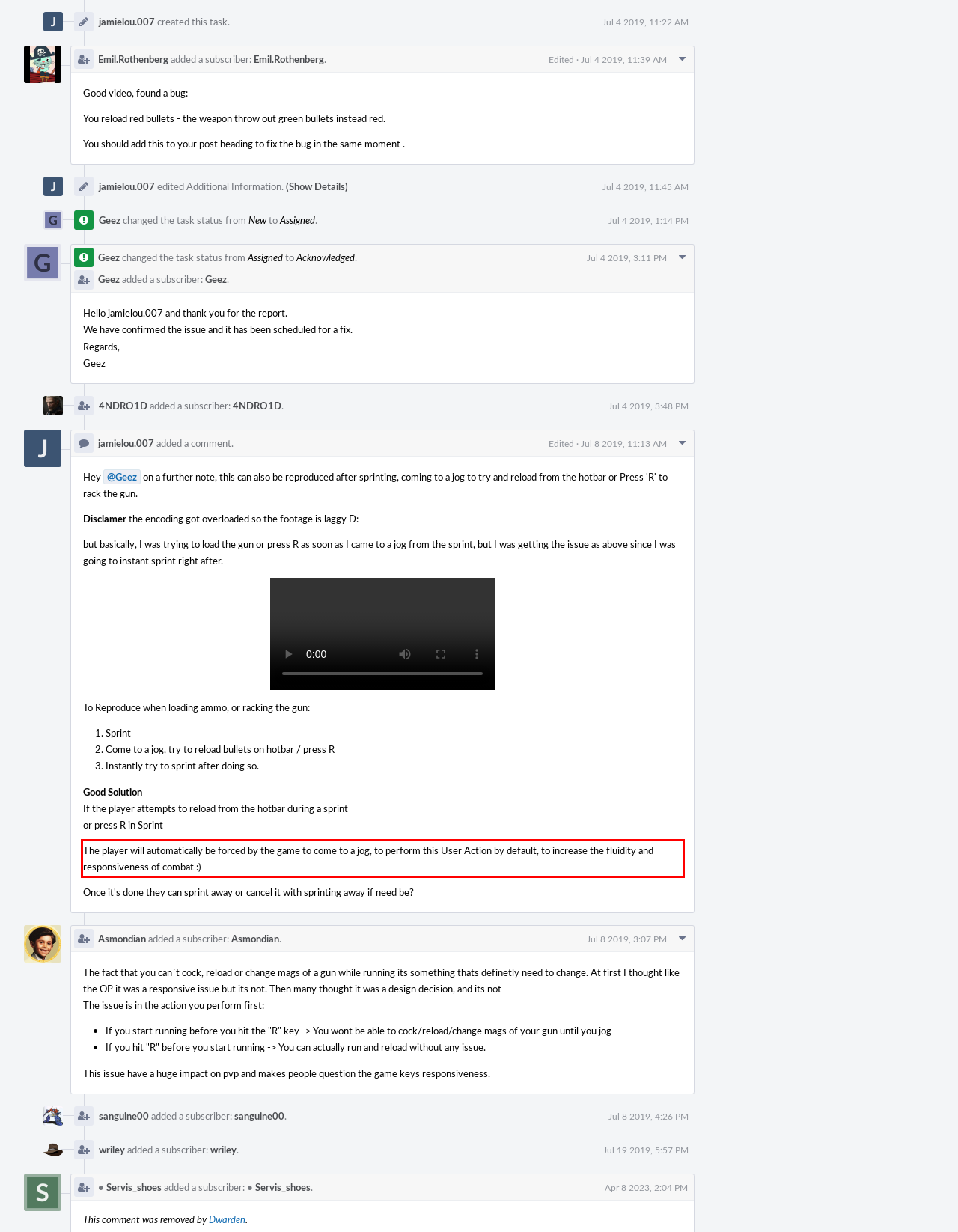You are provided with a webpage screenshot that includes a red rectangle bounding box. Extract the text content from within the bounding box using OCR.

The player will automatically be forced by the game to come to a jog, to perform this User Action by default, to increase the fluidity and responsiveness of combat :)